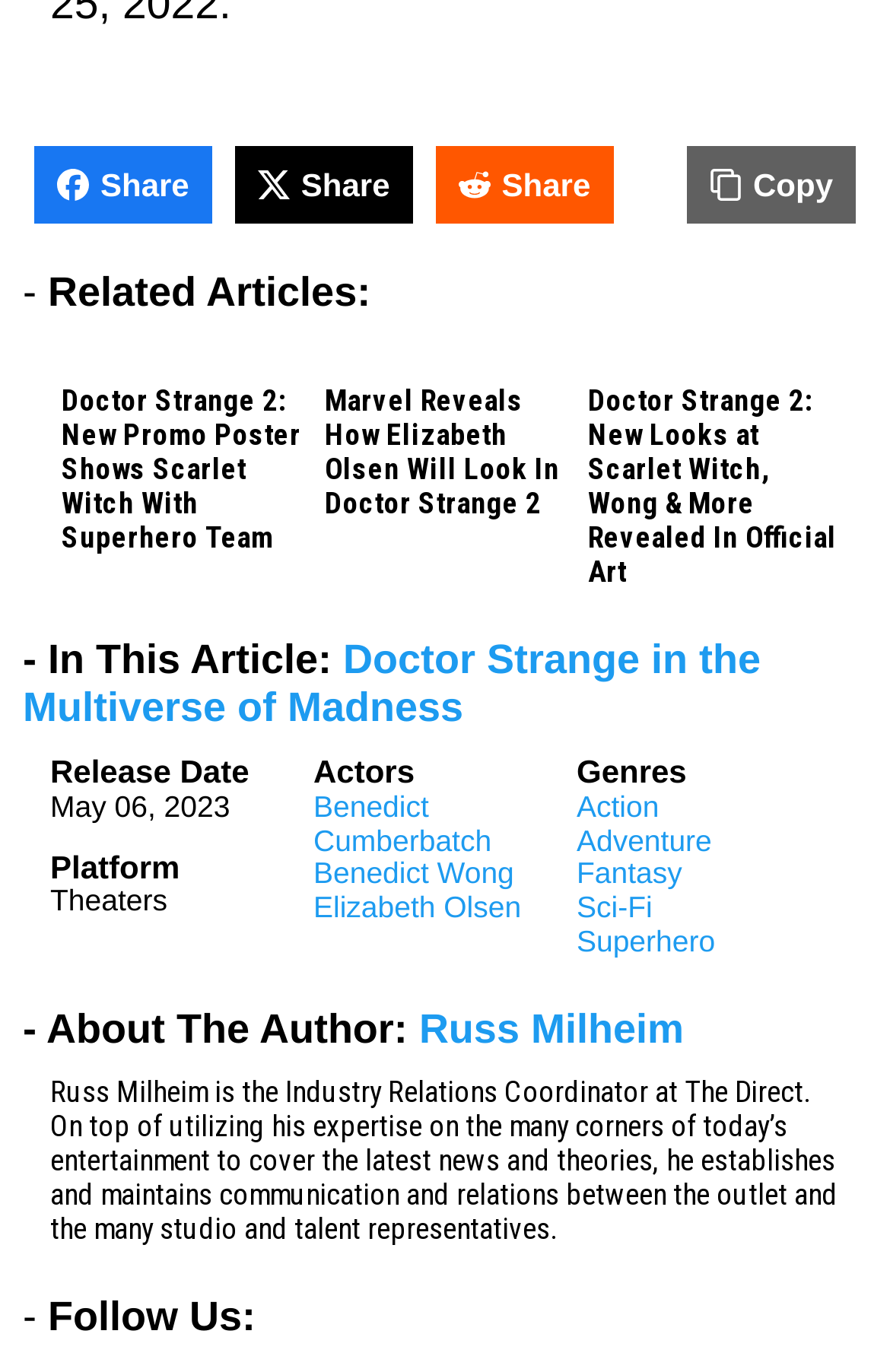Find the bounding box coordinates for the UI element whose description is: "Fantasy". The coordinates should be four float numbers between 0 and 1, in the format [left, top, right, bottom].

[0.648, 0.624, 0.766, 0.649]